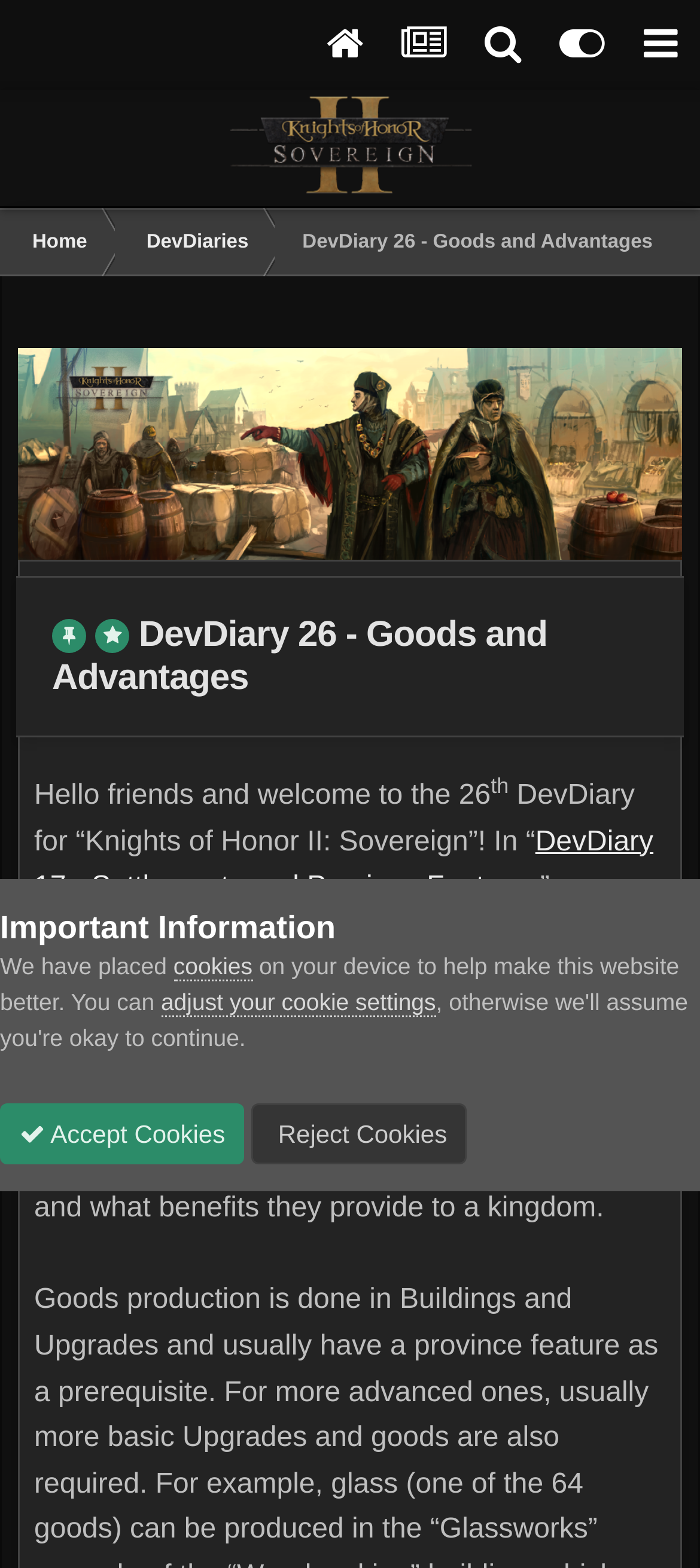What is the purpose of goods in a kingdom?
Provide a fully detailed and comprehensive answer to the question.

I found the answer by reading the text, which states that goods are acquired and provide benefits to a kingdom.